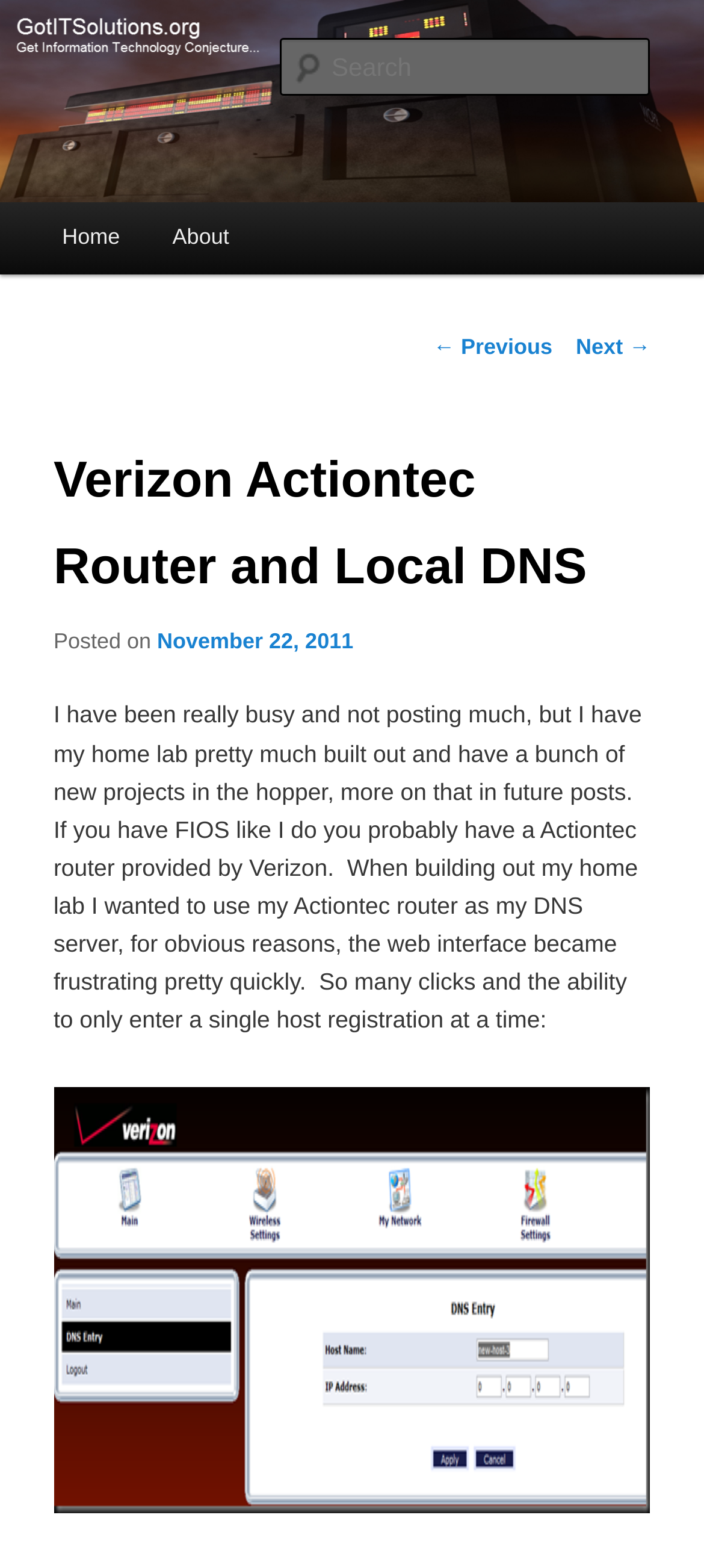Determine the bounding box coordinates of the region I should click to achieve the following instruction: "View previous post". Ensure the bounding box coordinates are four float numbers between 0 and 1, i.e., [left, top, right, bottom].

[0.615, 0.214, 0.785, 0.23]